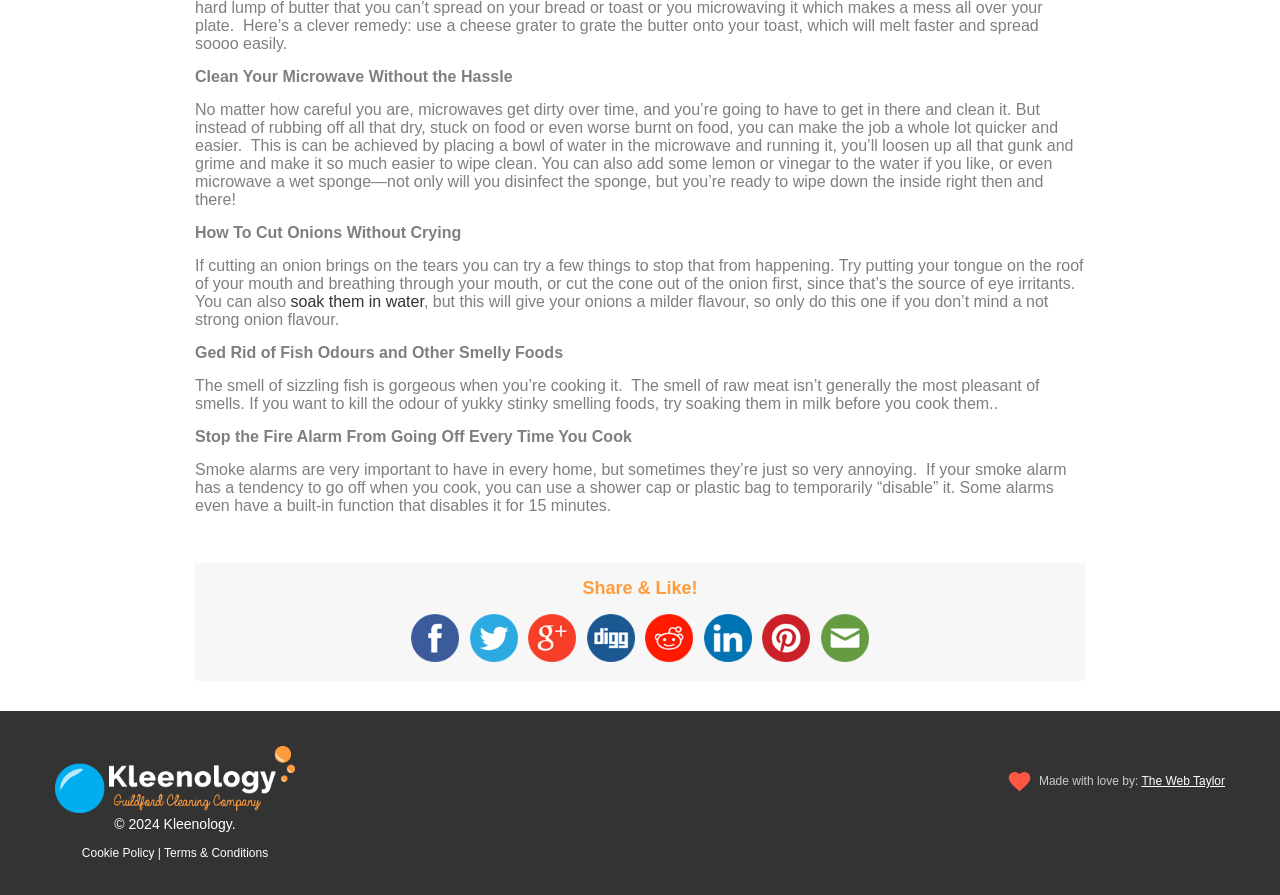Locate the bounding box coordinates of the area to click to fulfill this instruction: "Share and like". The bounding box should be presented as four float numbers between 0 and 1, in the order [left, top, right, bottom].

[0.455, 0.646, 0.545, 0.668]